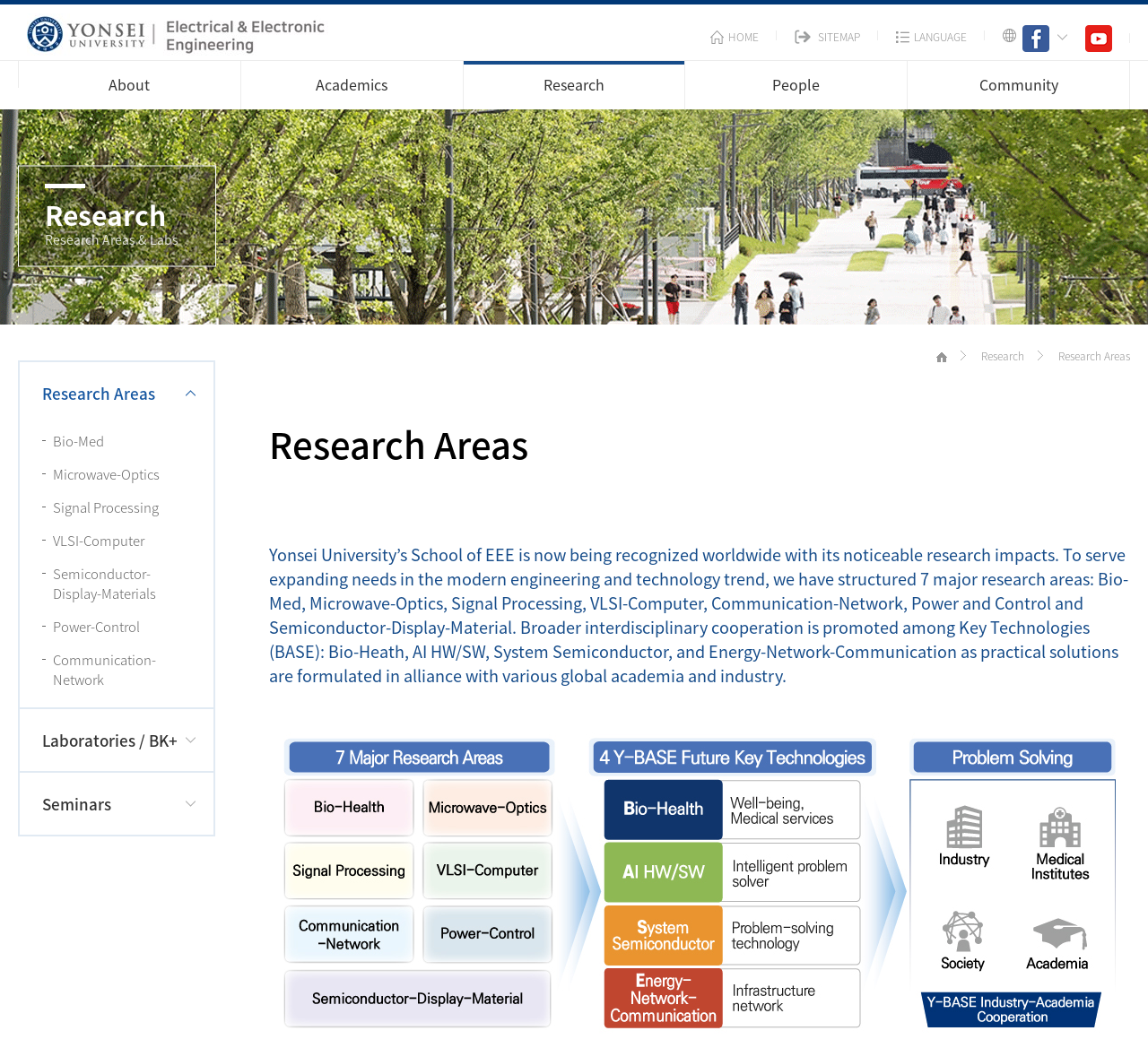Predict the bounding box coordinates of the area that should be clicked to accomplish the following instruction: "visit facebook page". The bounding box coordinates should consist of four float numbers between 0 and 1, i.e., [left, top, right, bottom].

[0.889, 0.027, 0.93, 0.043]